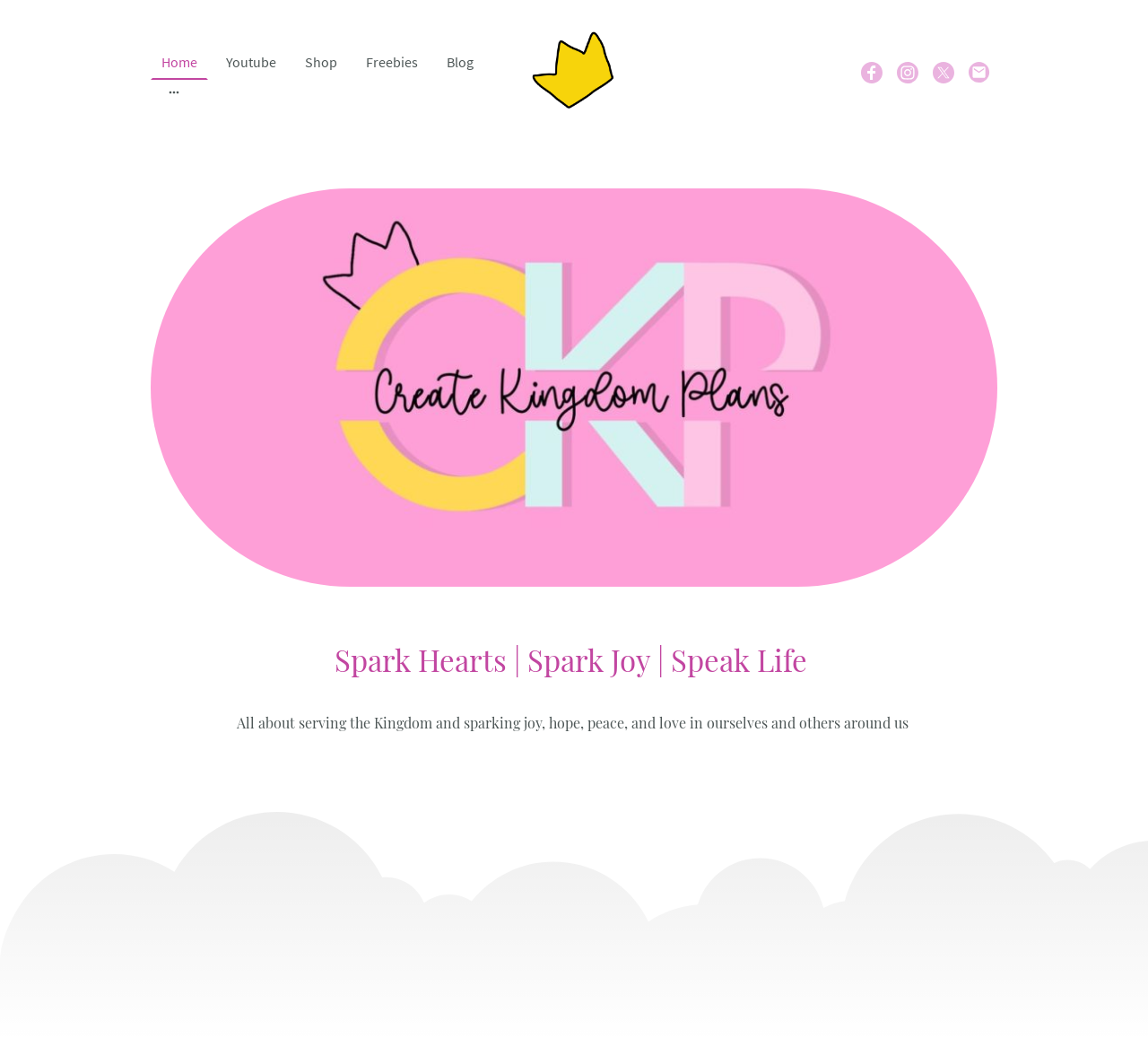Given the element description, predict the bounding box coordinates in the format (top-left x, top-left y, bottom-right x, bottom-right y). Make sure all values are between 0 and 1. Here is the element description: Freebies

[0.311, 0.044, 0.372, 0.075]